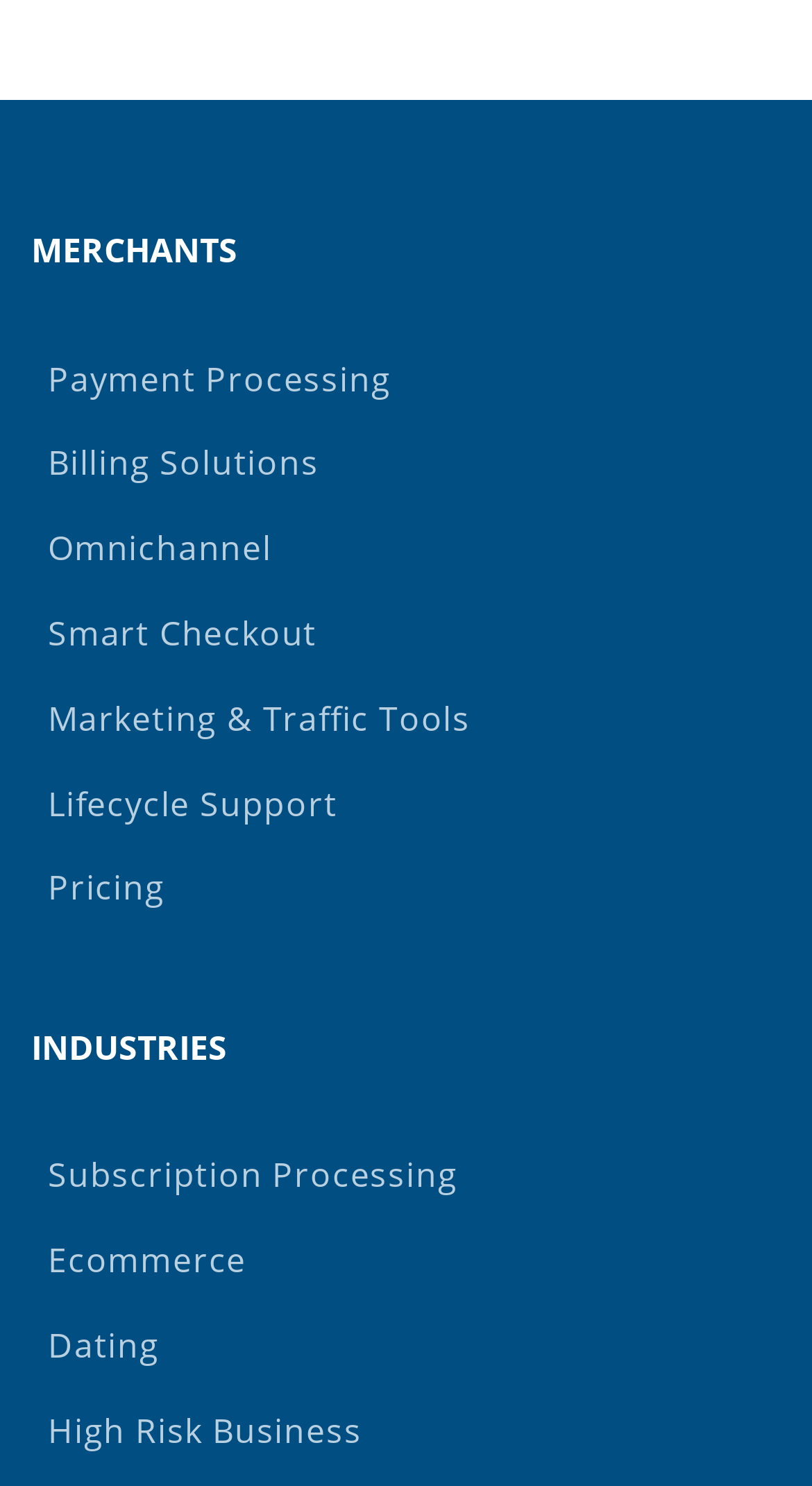Reply to the question with a single word or phrase:
How many headings are on the webpage?

2